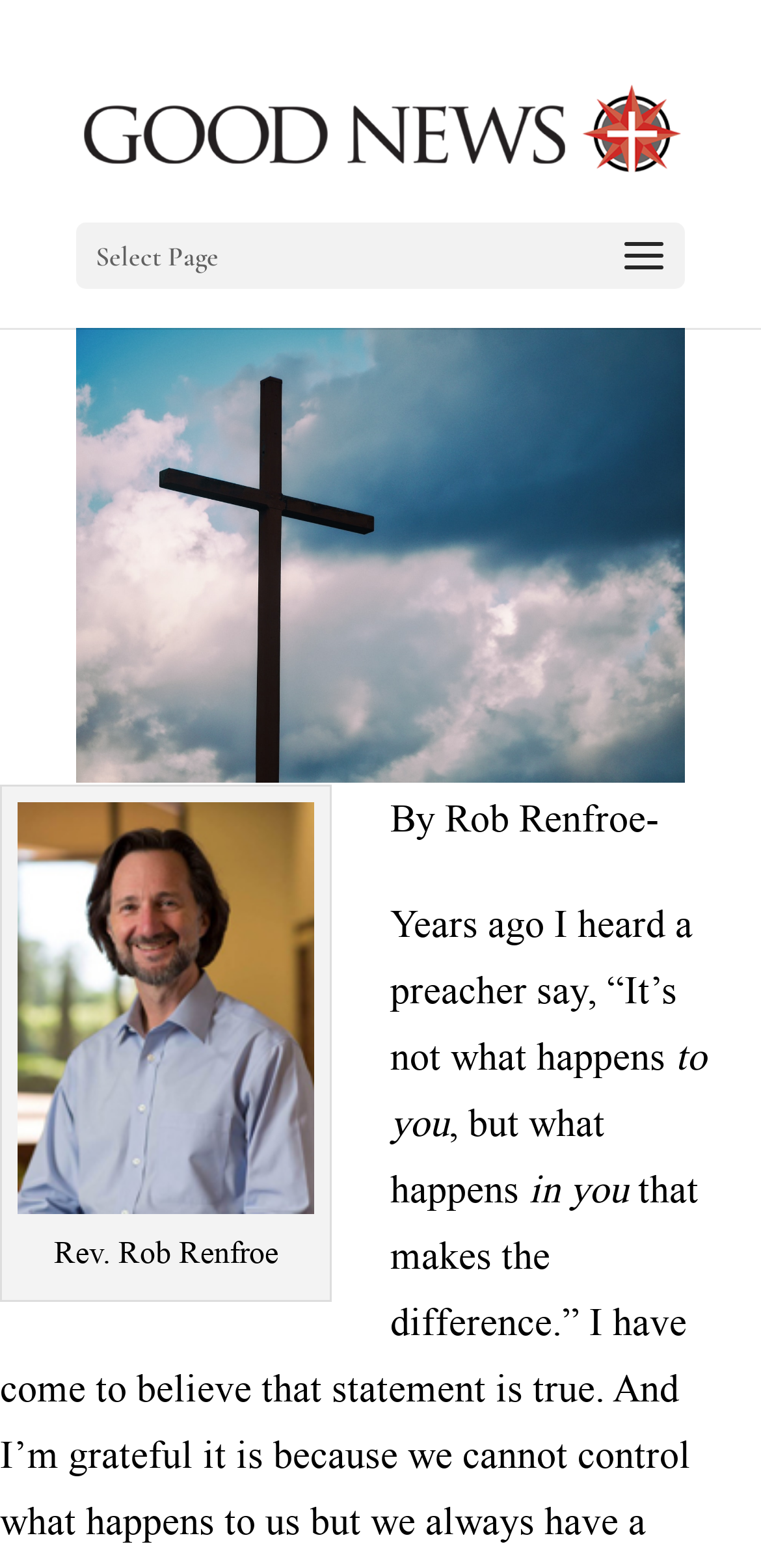Provide the bounding box coordinates of the UI element this sentence describes: "alt="Good News Magazine"".

[0.1, 0.069, 0.9, 0.096]